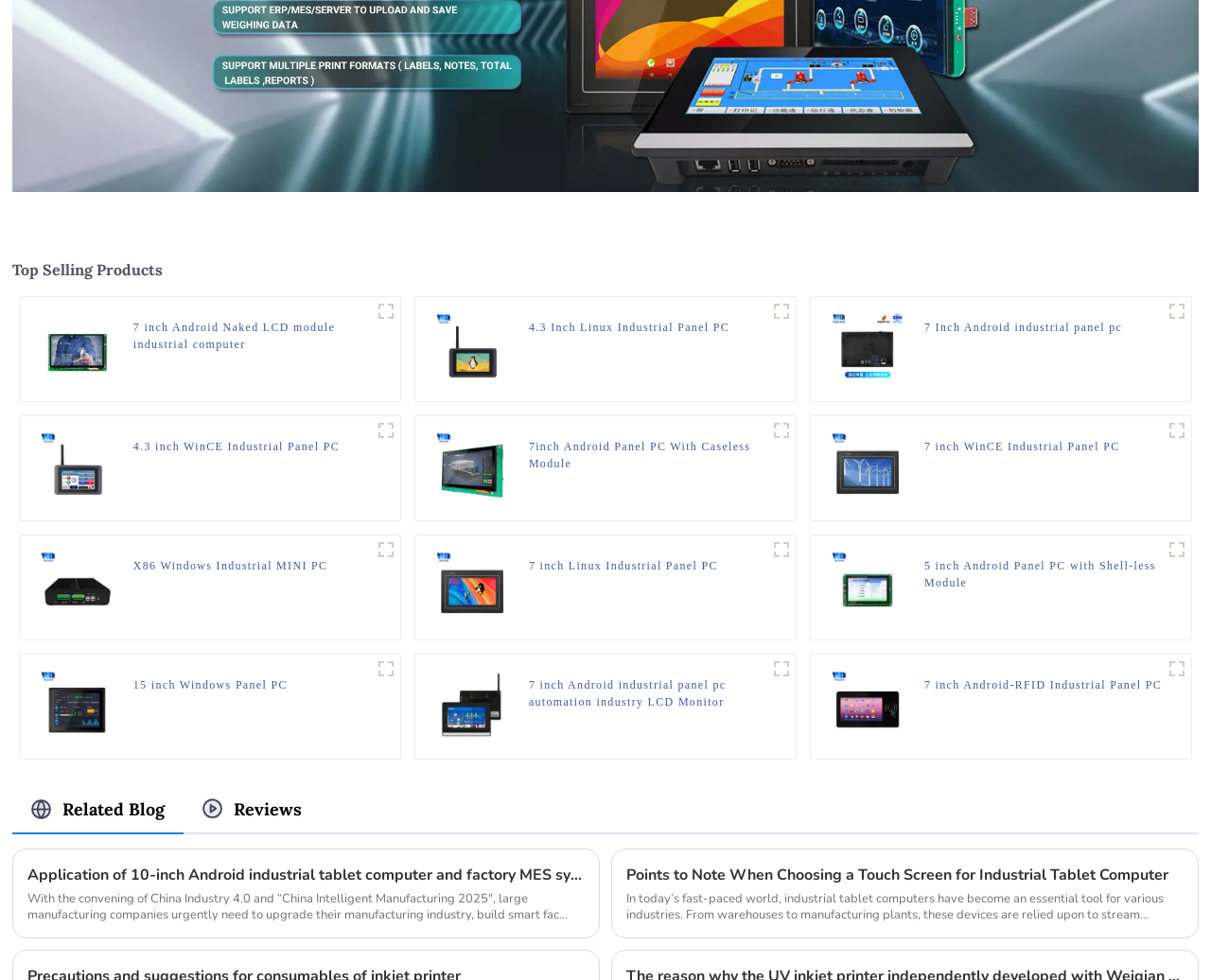Can you find the bounding box coordinates for the element to click on to achieve the instruction: "View 7 inch WinCE Industrial Panel PC"?

[0.763, 0.447, 0.925, 0.482]